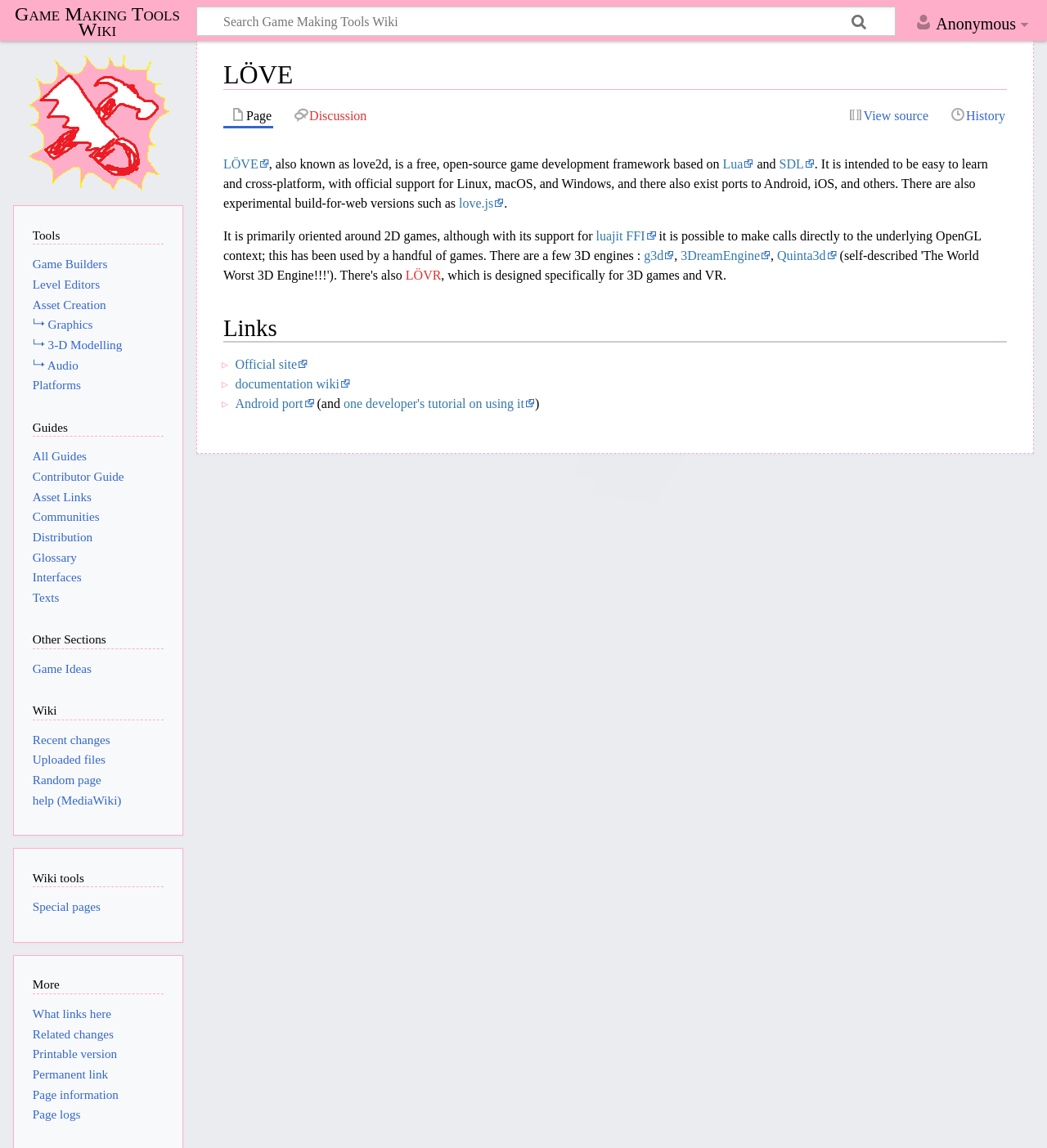Observe the image and answer the following question in detail: What is the purpose of the searchbox?

The searchbox is located at the top of the webpage, and its purpose is to allow users to search for specific content within the Game Making Tools Wiki. The searchbox has a placeholder text 'Search Game Making Tools Wiki' and a 'Search' button next to it, indicating its functionality.